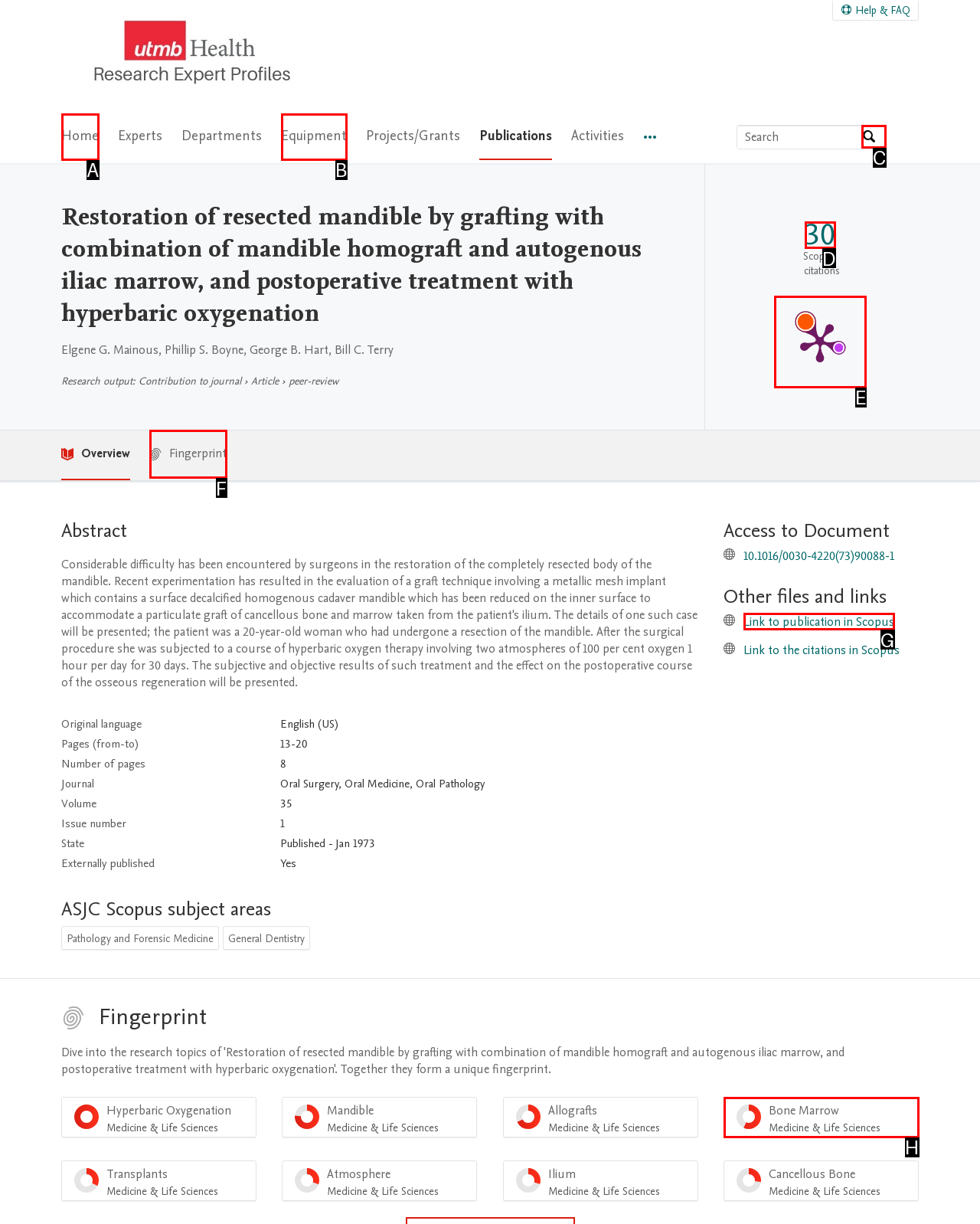Find the HTML element that suits the description: Equipment
Indicate your answer with the letter of the matching option from the choices provided.

B